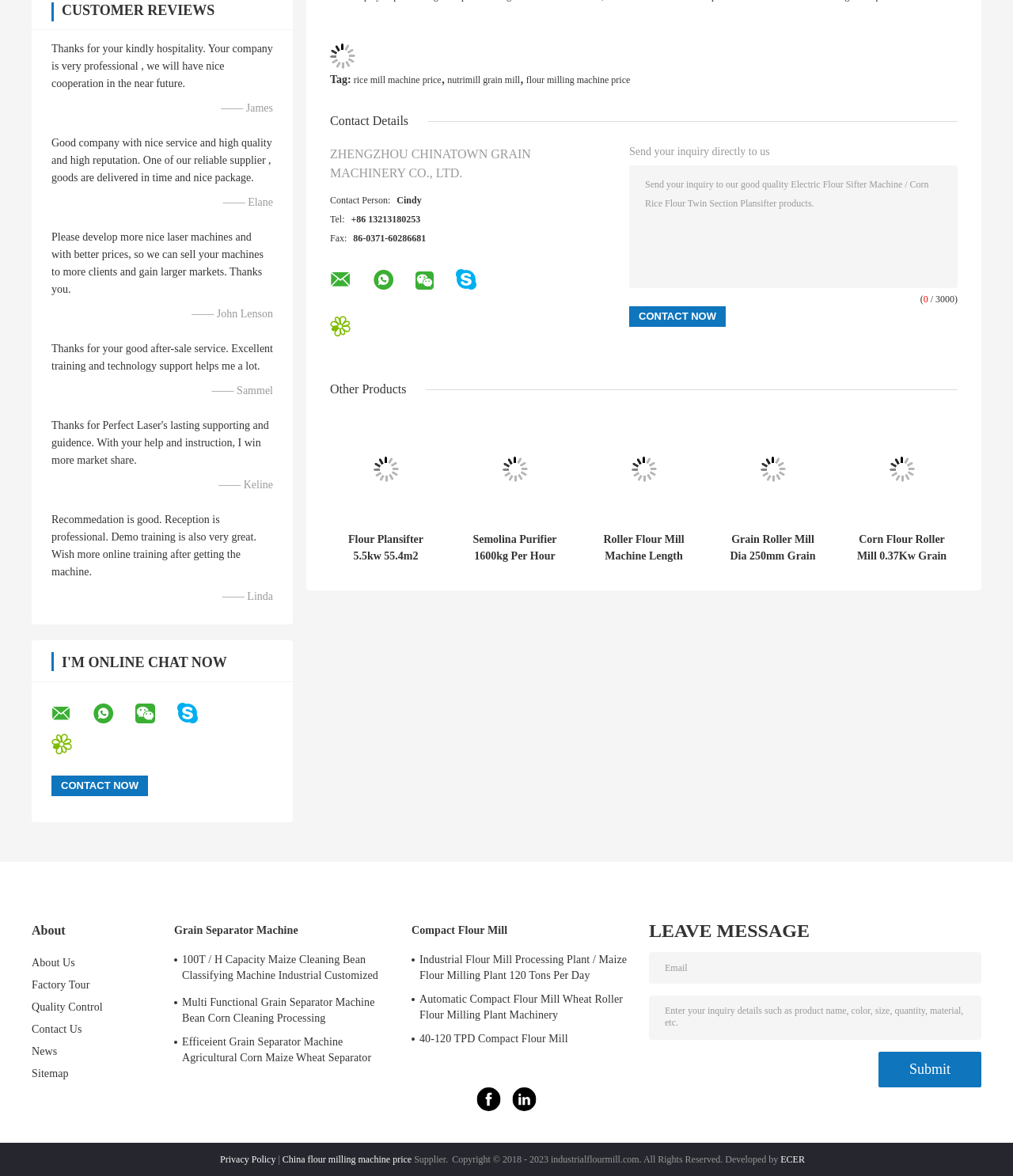Review the image closely and give a comprehensive answer to the question: How many products are listed under 'Other Products'?

I counted the number of products listed under the 'Other Products' section, which includes Flour Plansifter 5.5kw 55.4m2 Grain Milling Equipment, Semolina Purifier 1600kg Per Hour Corn Milling Equipment, Roller Flour Mill Machine Length 60cm Grain Milling Equipment, Grain Roller Mill Dia 250mm Grain Milling Equipment, and Corn Flour Roller Mill 0.37Kw Grain Milling Equipment, totaling 6 products.